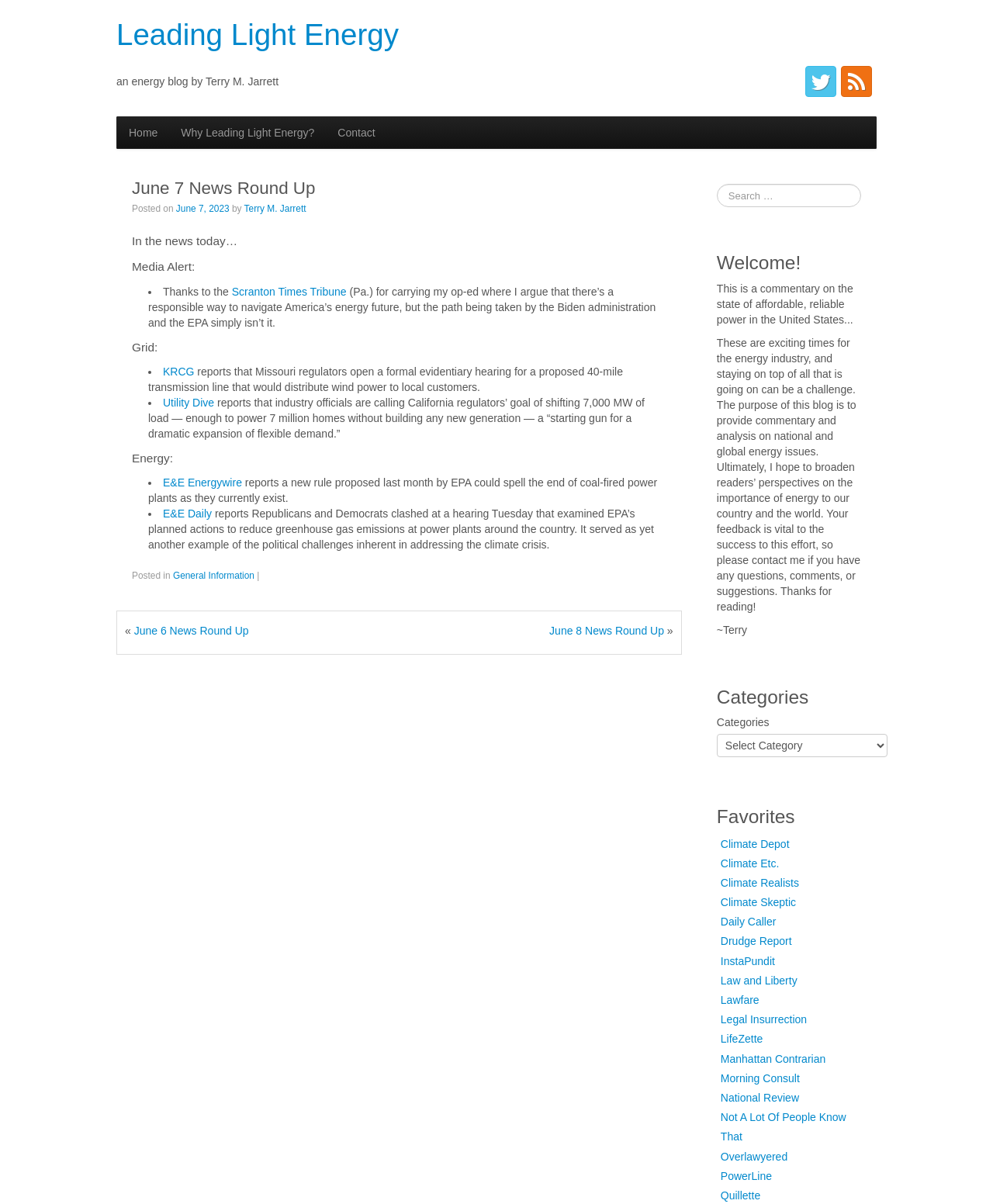Locate the bounding box coordinates of the area where you should click to accomplish the instruction: "Visit the 'Climate Depot' website".

[0.726, 0.696, 0.795, 0.706]